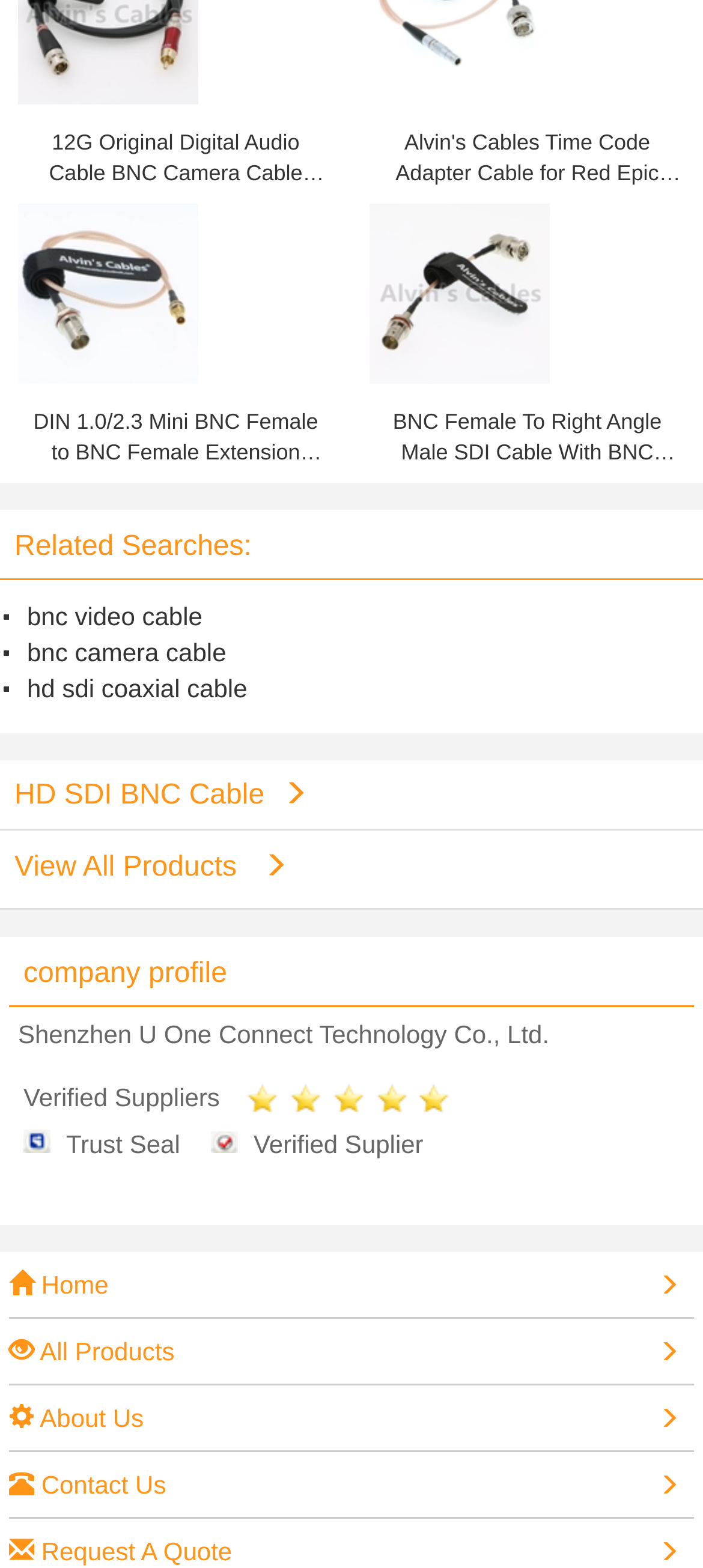Show the bounding box coordinates of the region that should be clicked to follow the instruction: "Explore company profile of Shenzhen U One Connect Technology Co., Ltd.."

[0.013, 0.642, 0.987, 0.753]